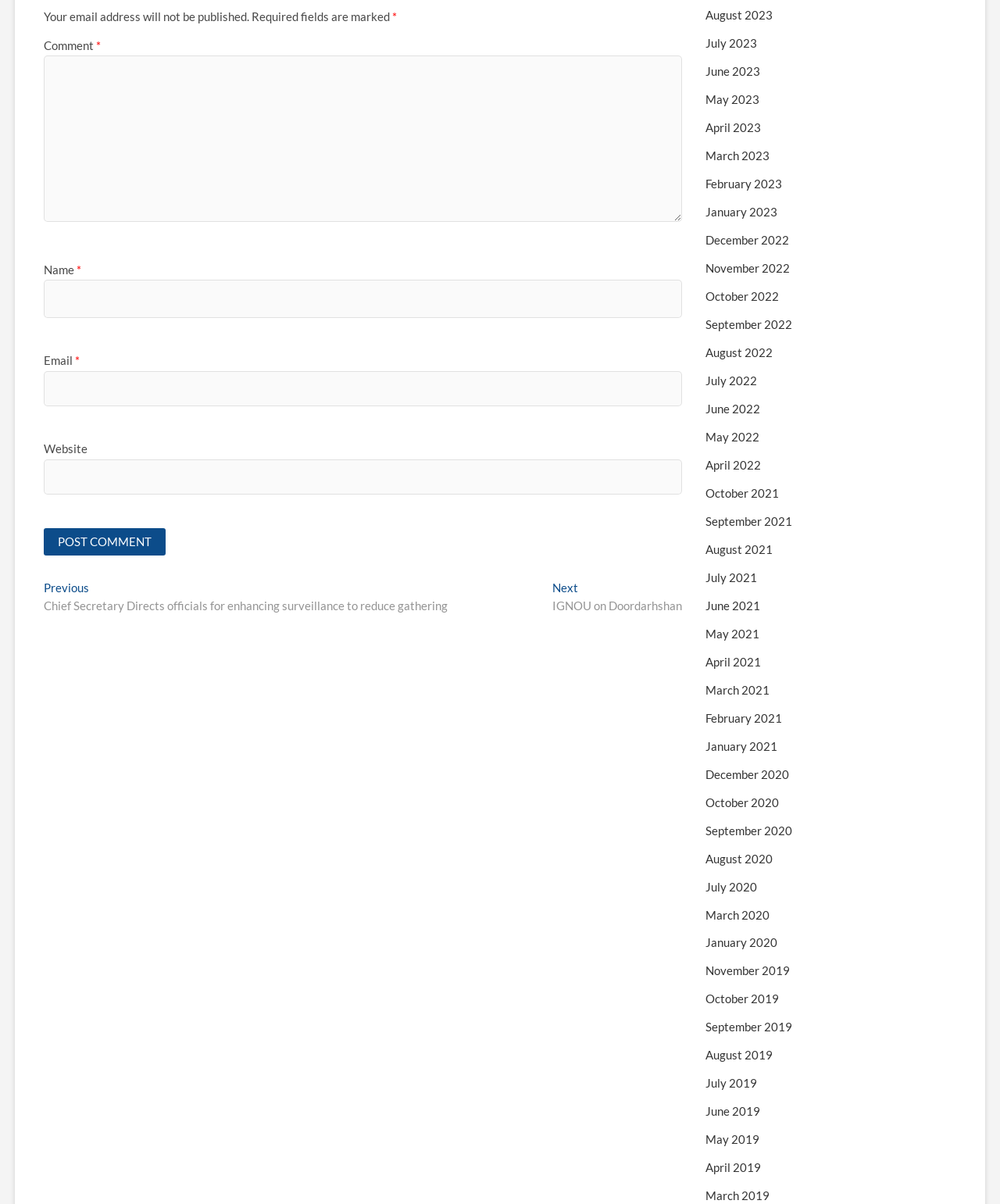What is the purpose of the 'Post Comment' button?
Carefully examine the image and provide a detailed answer to the question.

The 'Post Comment' button is located below the comment, name, and email input fields, indicating that it is used to submit the user's comment after filling in the required information.